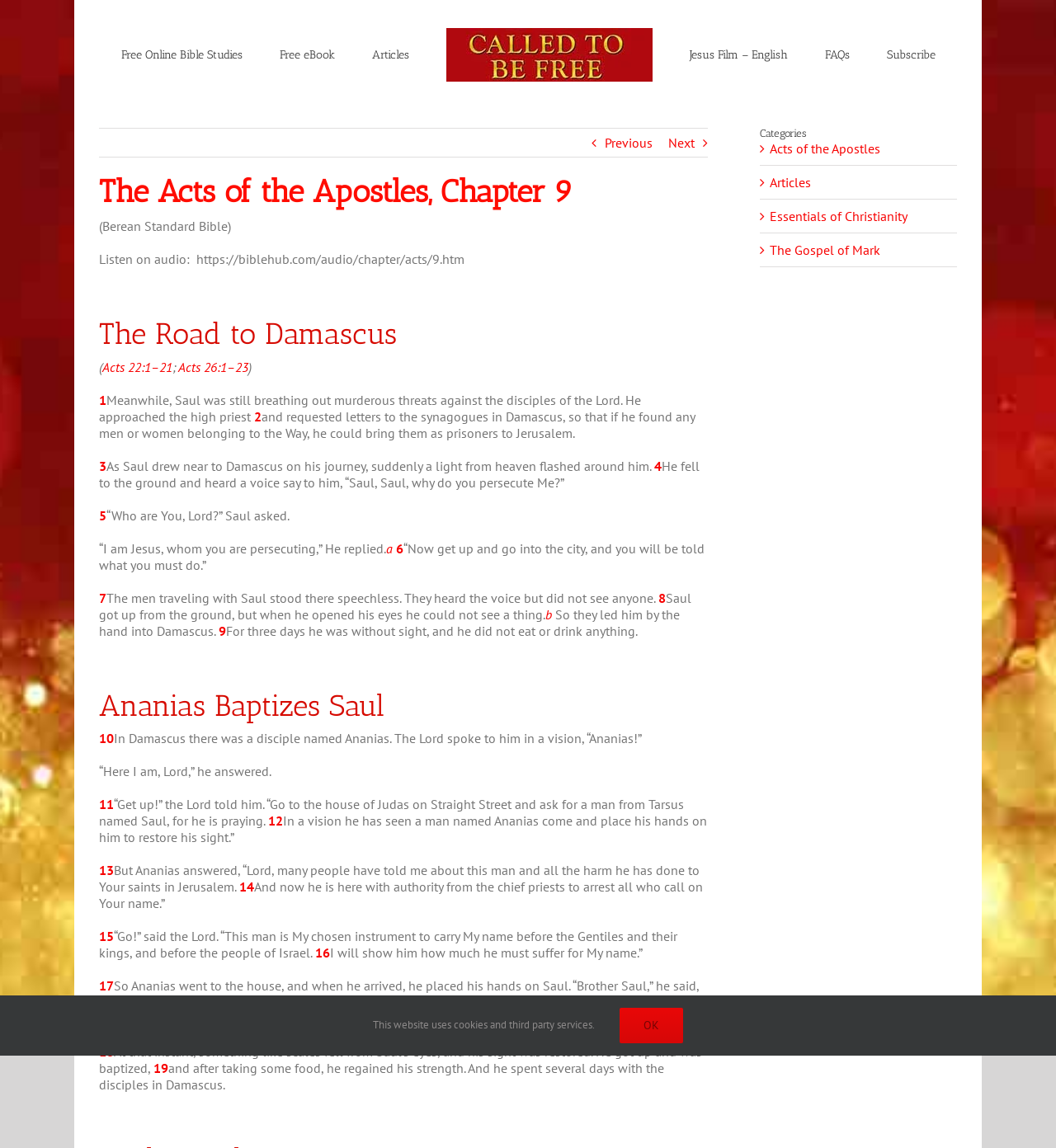Provide an in-depth caption for the webpage.

The webpage is about the Acts of the Apostles, Chapter 9, from the Berean Standard Bible. At the top, there is a navigation menu with links to "Free Online Bible Studies", "Free eBook", "Articles", "Called To Be Free Logo", "Jesus Film – English", "FAQs", and "Subscribe". Below the navigation menu, there are links to "Previous" and "Next" chapters.

The main content of the webpage is divided into two sections. The first section has a heading "The Acts of the Apostles, Chapter 9" and provides an audio link to listen to the chapter. Below the heading, there is a brief description of the chapter, "The Road to Damascus", with references to Acts 22:1-21 and Acts 26:1-23.

The second section contains the biblical text of Acts 9, divided into 19 verses. Each verse is numbered and has a link to it. The text describes the story of Saul's conversion on the road to Damascus.

On the right side of the webpage, there is a complementary section with a heading "Categories" that lists links to related topics, including "Acts of the Apostles", "Articles", "Essentials of Christianity", and "The Gospel of Mark".

At the bottom of the webpage, there is a notice about the use of cookies and third-party services, with an "OK" button to acknowledge it. Additionally, there is a "Go to Top" link at the bottom right corner of the page.